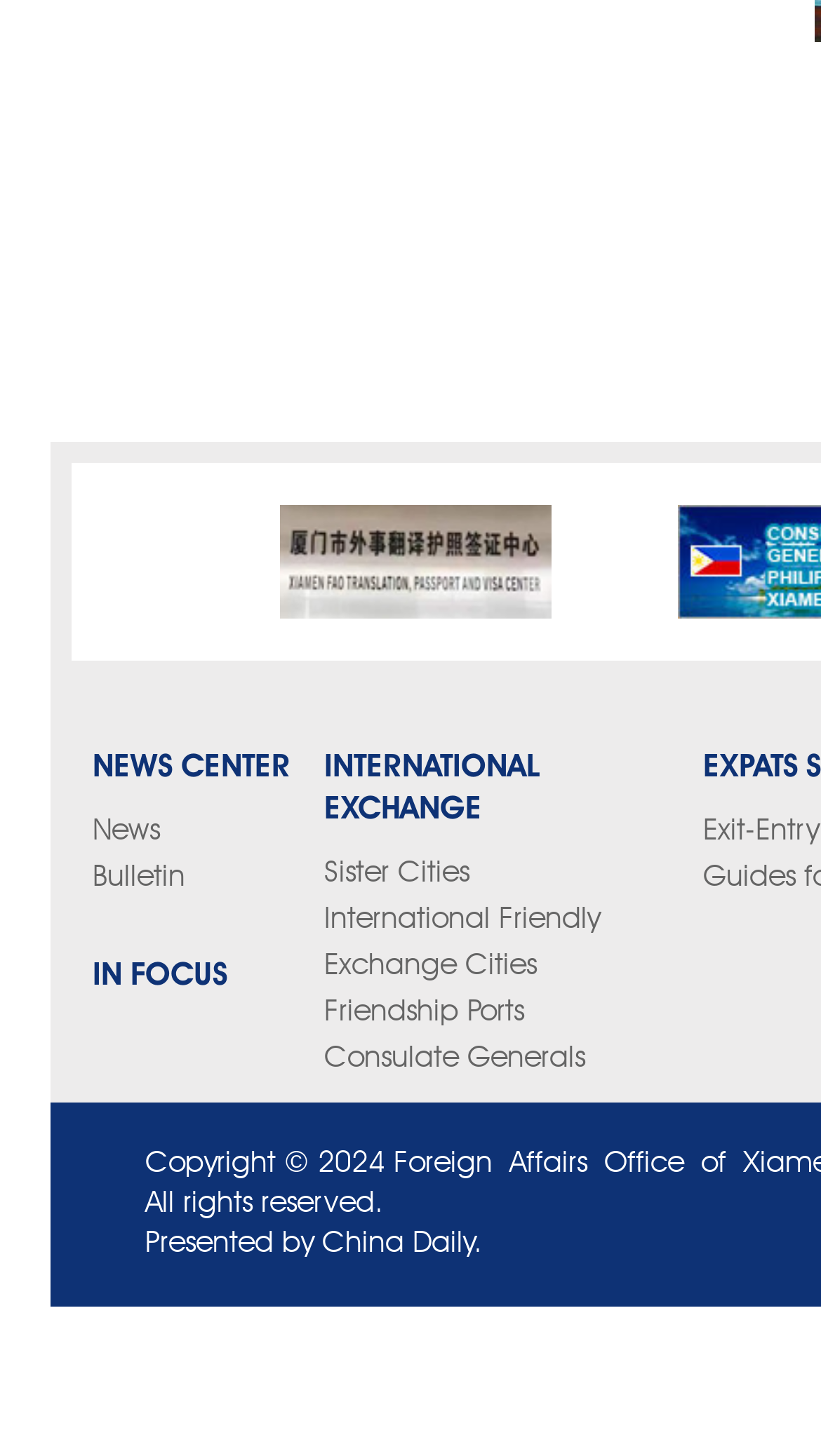For the following element description, predict the bounding box coordinates in the format (top-left x, top-left y, bottom-right x, bottom-right y). All values should be floating point numbers between 0 and 1. Description: Bulletin

[0.113, 0.593, 0.226, 0.613]